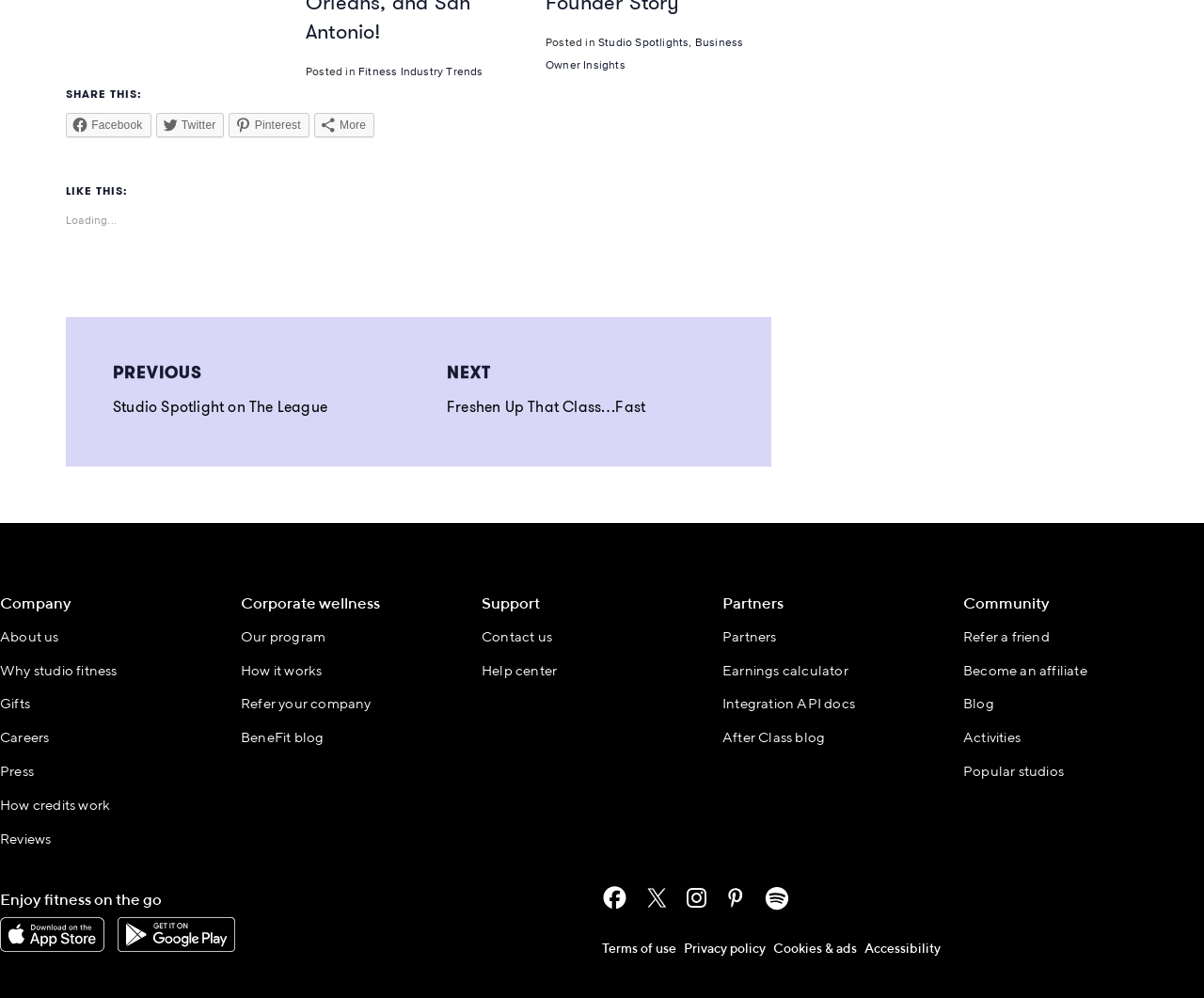How many main sections are available in the footer?
Ensure your answer is thorough and detailed.

I examined the footer section and found that it is divided into five main sections: Company, Corporate wellness, Support, Partners, and Community. Each section contains links related to the respective topic.